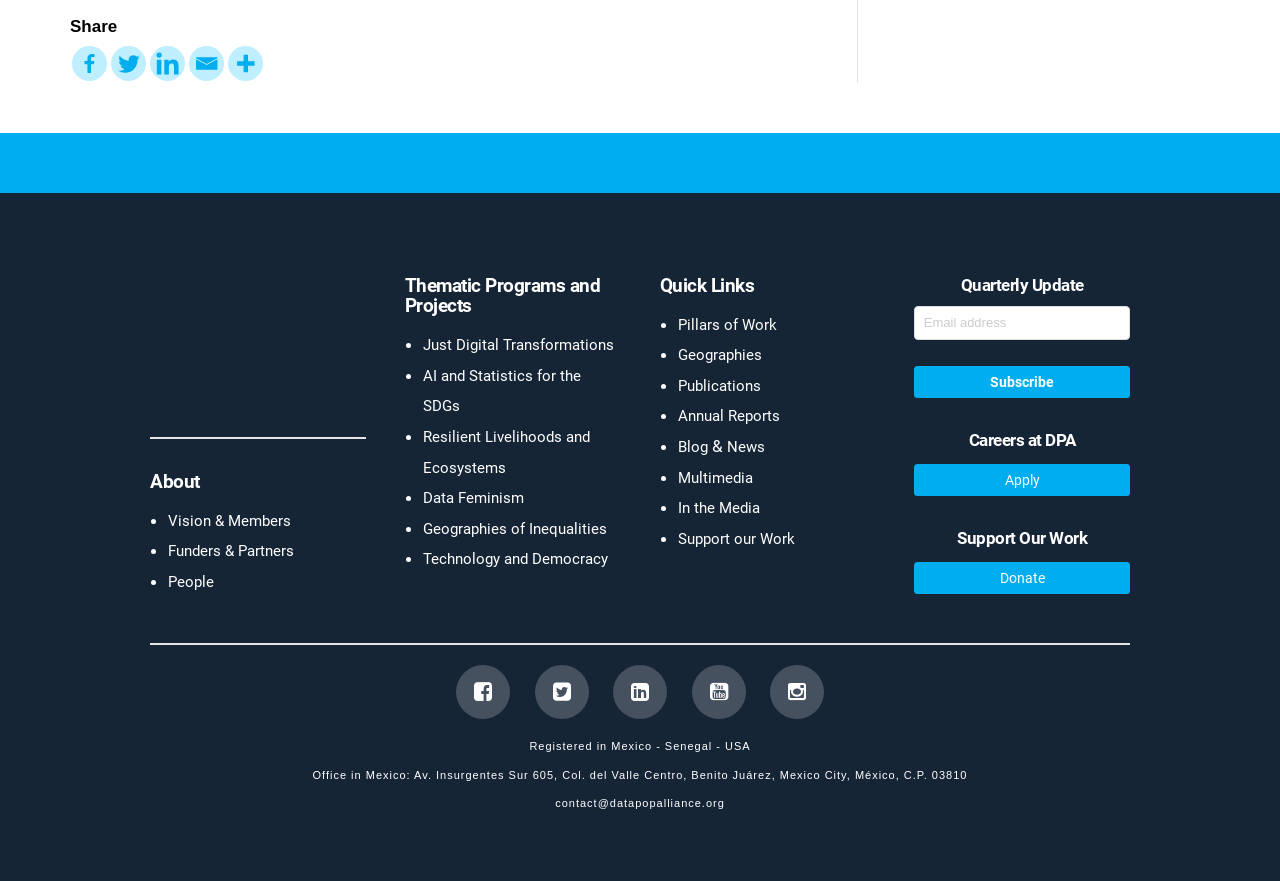Locate the bounding box coordinates of the area to click to fulfill this instruction: "Learn about Vision & Members". The bounding box should be presented as four float numbers between 0 and 1, in the order [left, top, right, bottom].

[0.131, 0.581, 0.228, 0.601]